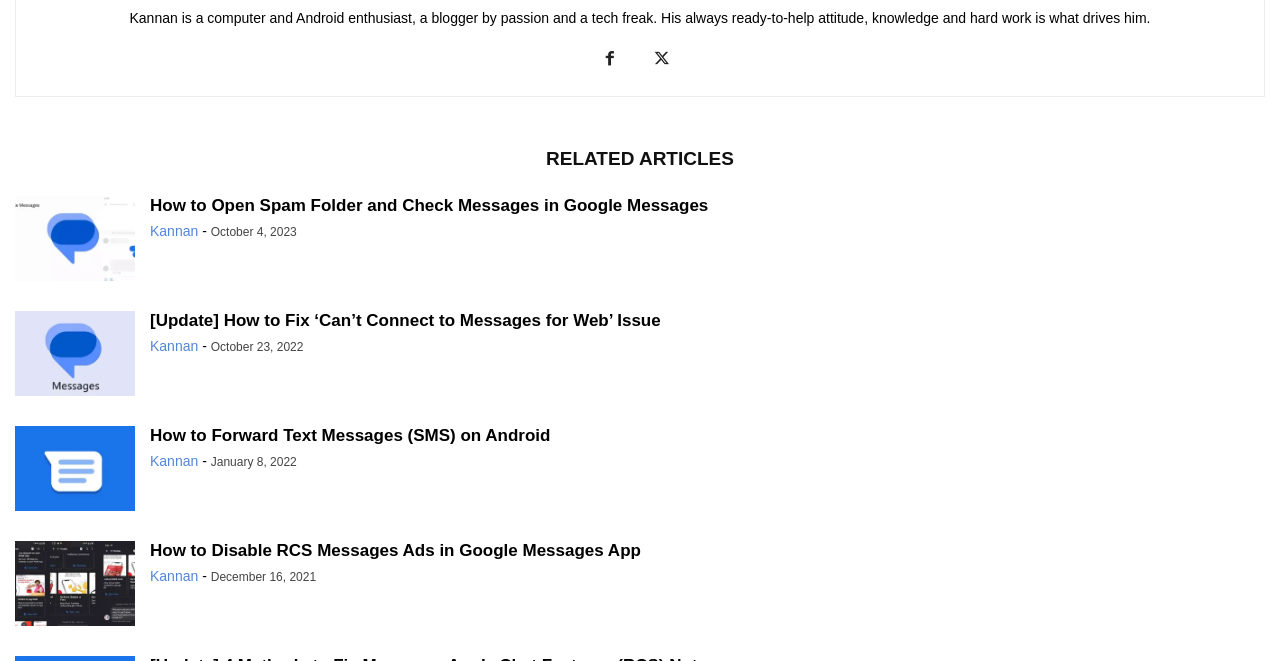Find the bounding box coordinates of the element to click in order to complete this instruction: "view Partners". The bounding box coordinates must be four float numbers between 0 and 1, denoted as [left, top, right, bottom].

None